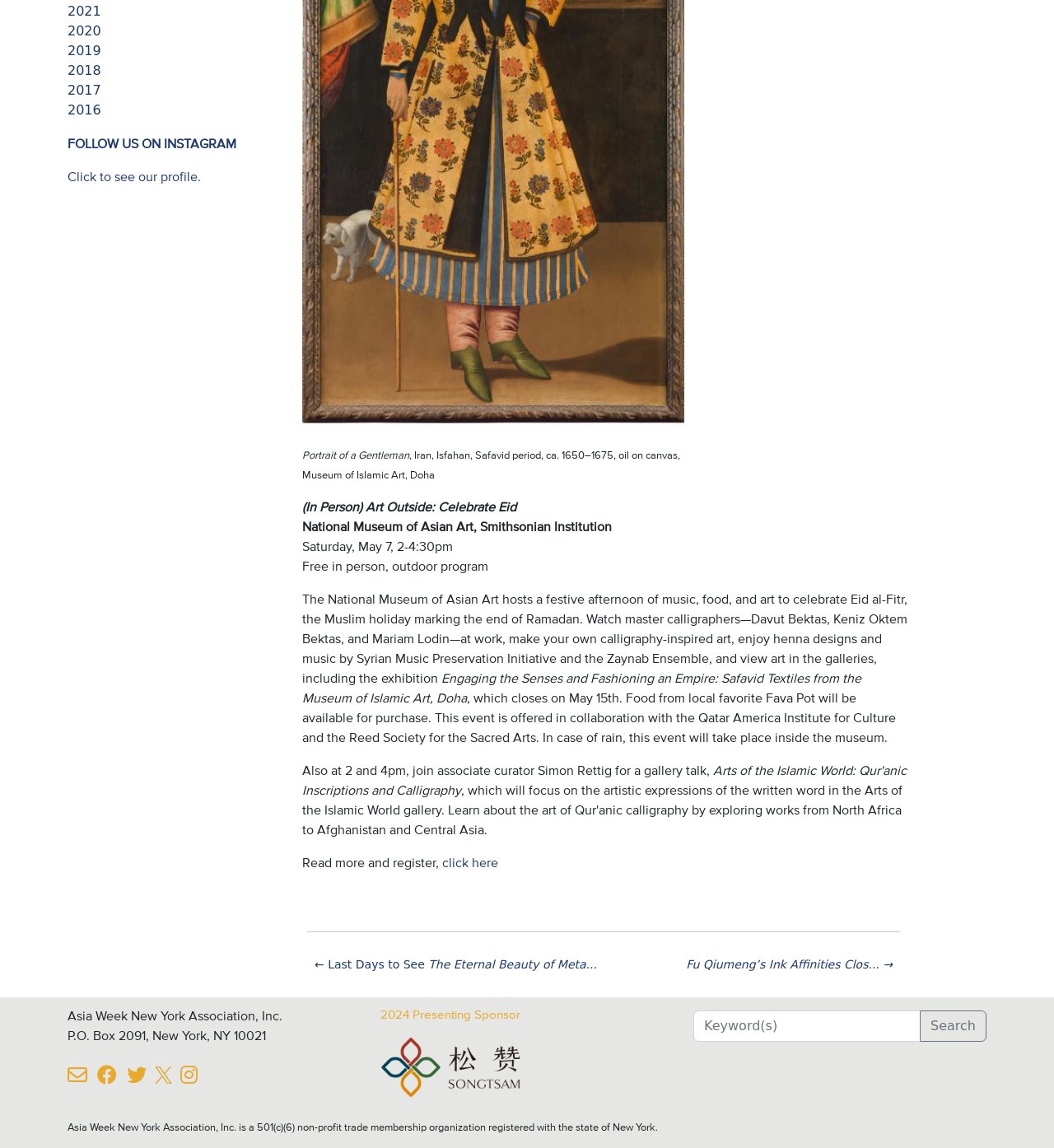Show the bounding box coordinates for the HTML element described as: "aria-label="Base Bridge"".

None